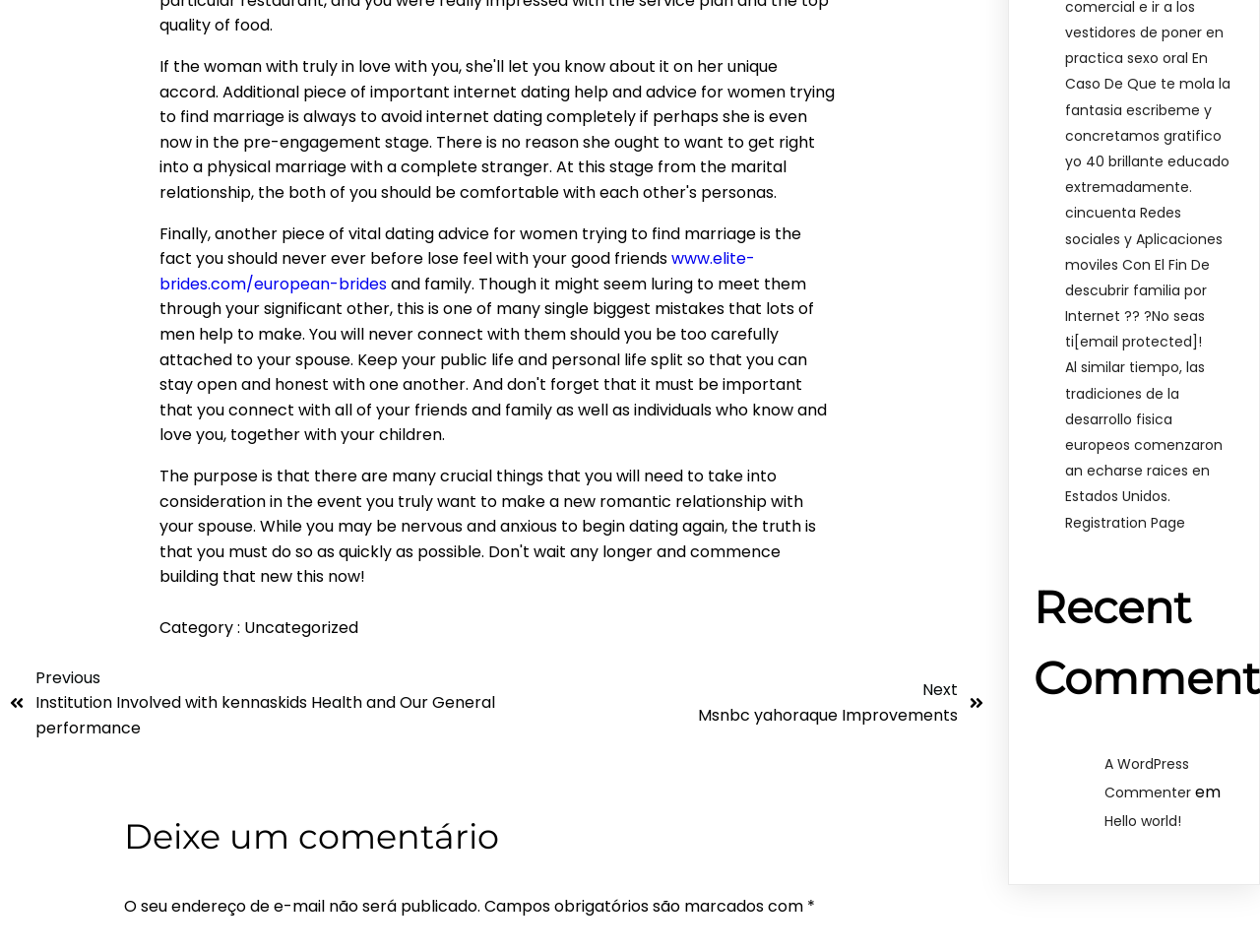What is the title of the recent comments section? Look at the image and give a one-word or short phrase answer.

Recent Comments